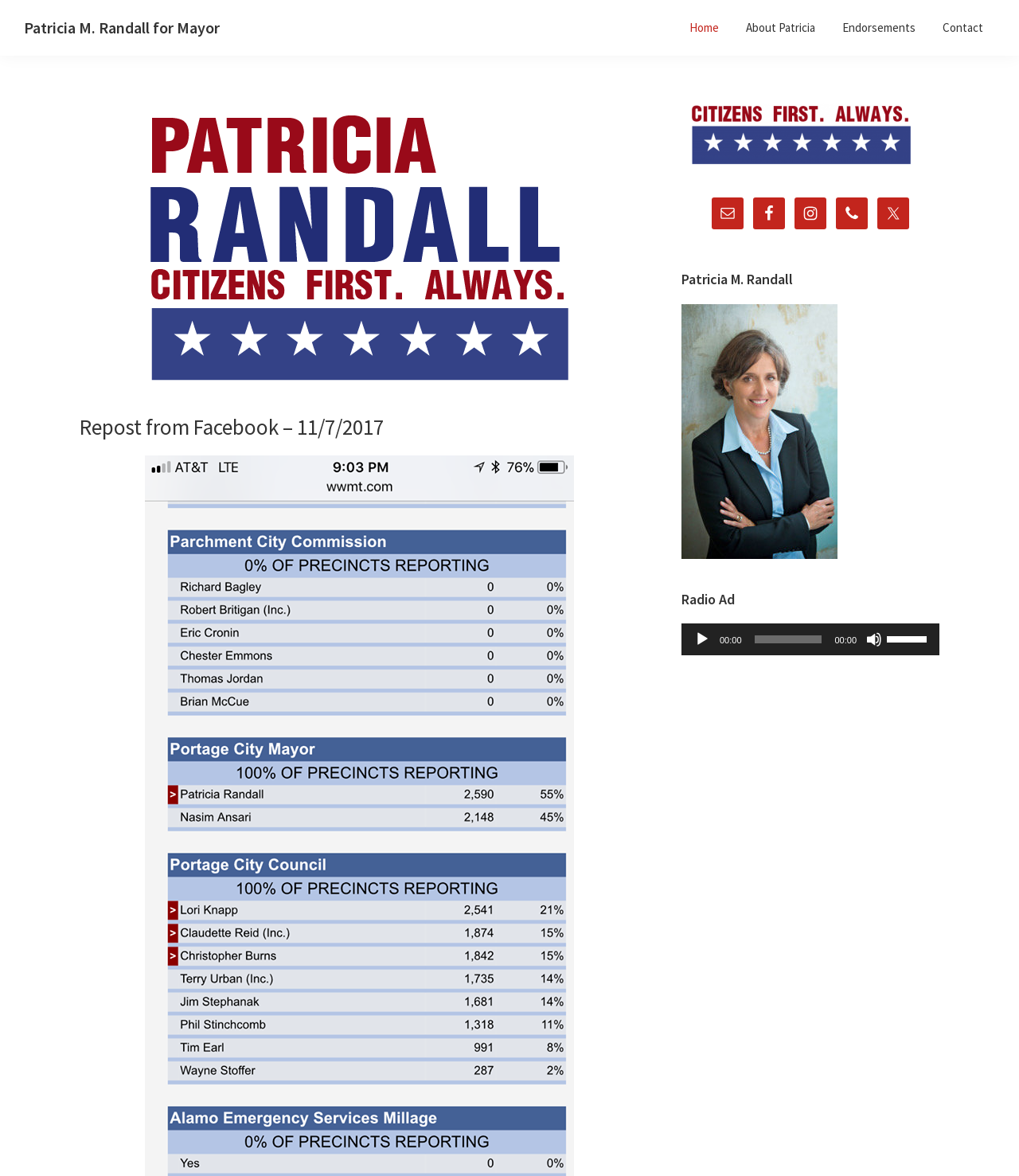Locate the bounding box coordinates of the clickable area to execute the instruction: "Click the 'Home' link". Provide the coordinates as four float numbers between 0 and 1, represented as [left, top, right, bottom].

[0.665, 0.01, 0.717, 0.037]